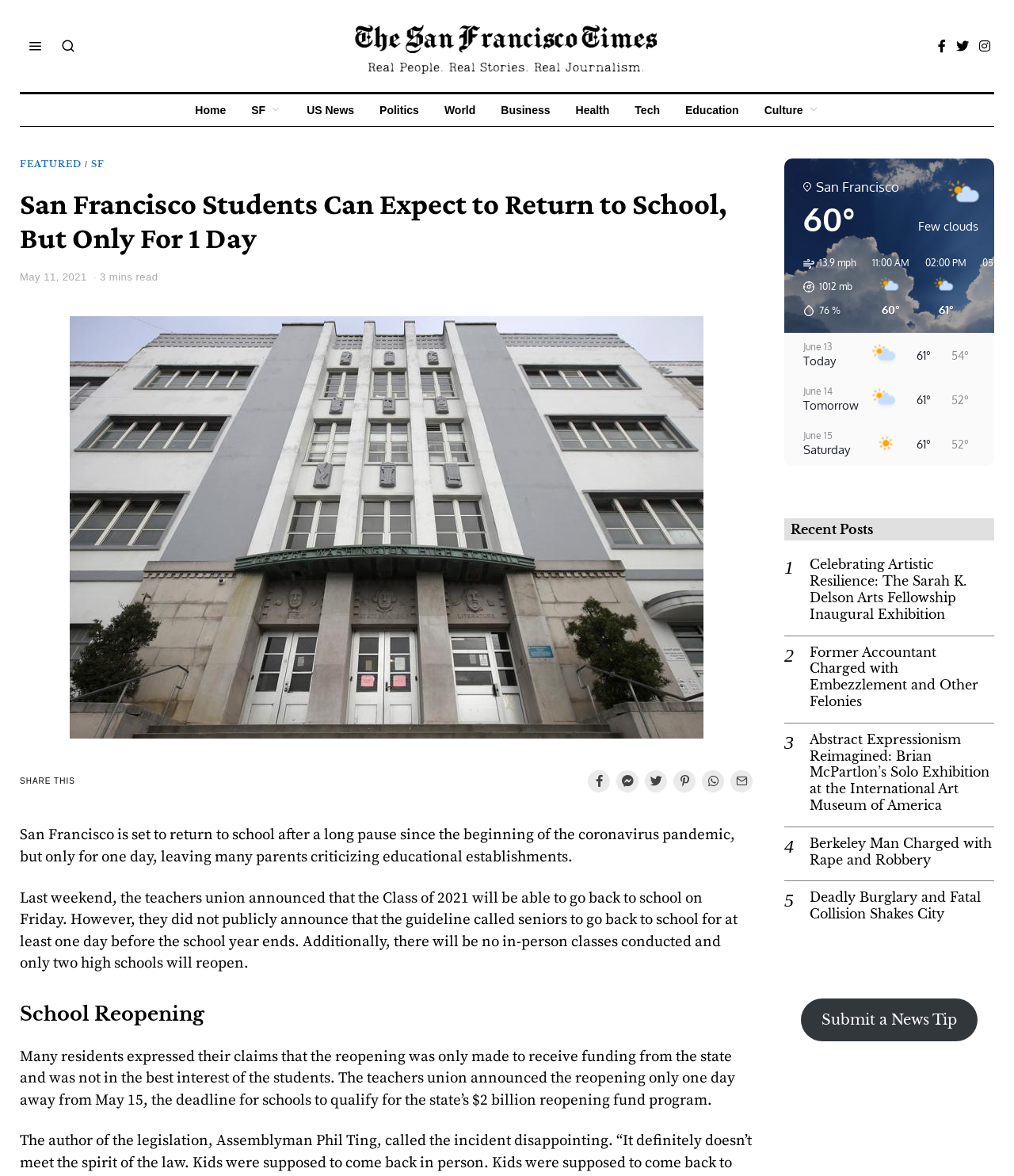Given the element description Health, identify the bounding box coordinates for the UI element on the webpage screenshot. The format should be (top-left x, top-left y, bottom-right x, bottom-right y), with values between 0 and 1.

[0.557, 0.08, 0.612, 0.107]